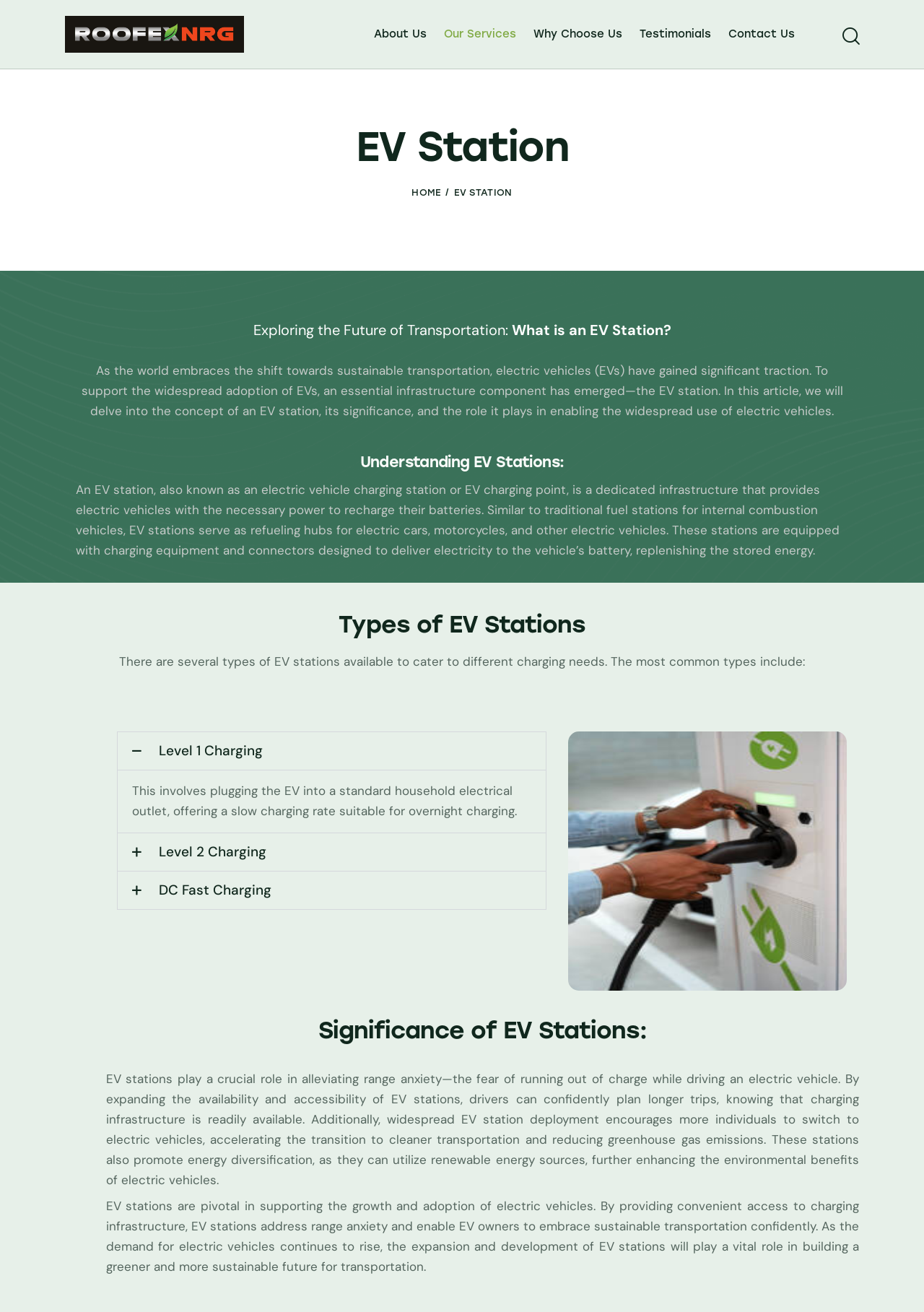Could you find the bounding box coordinates of the clickable area to complete this instruction: "Go to About Us page"?

[0.395, 0.013, 0.471, 0.039]